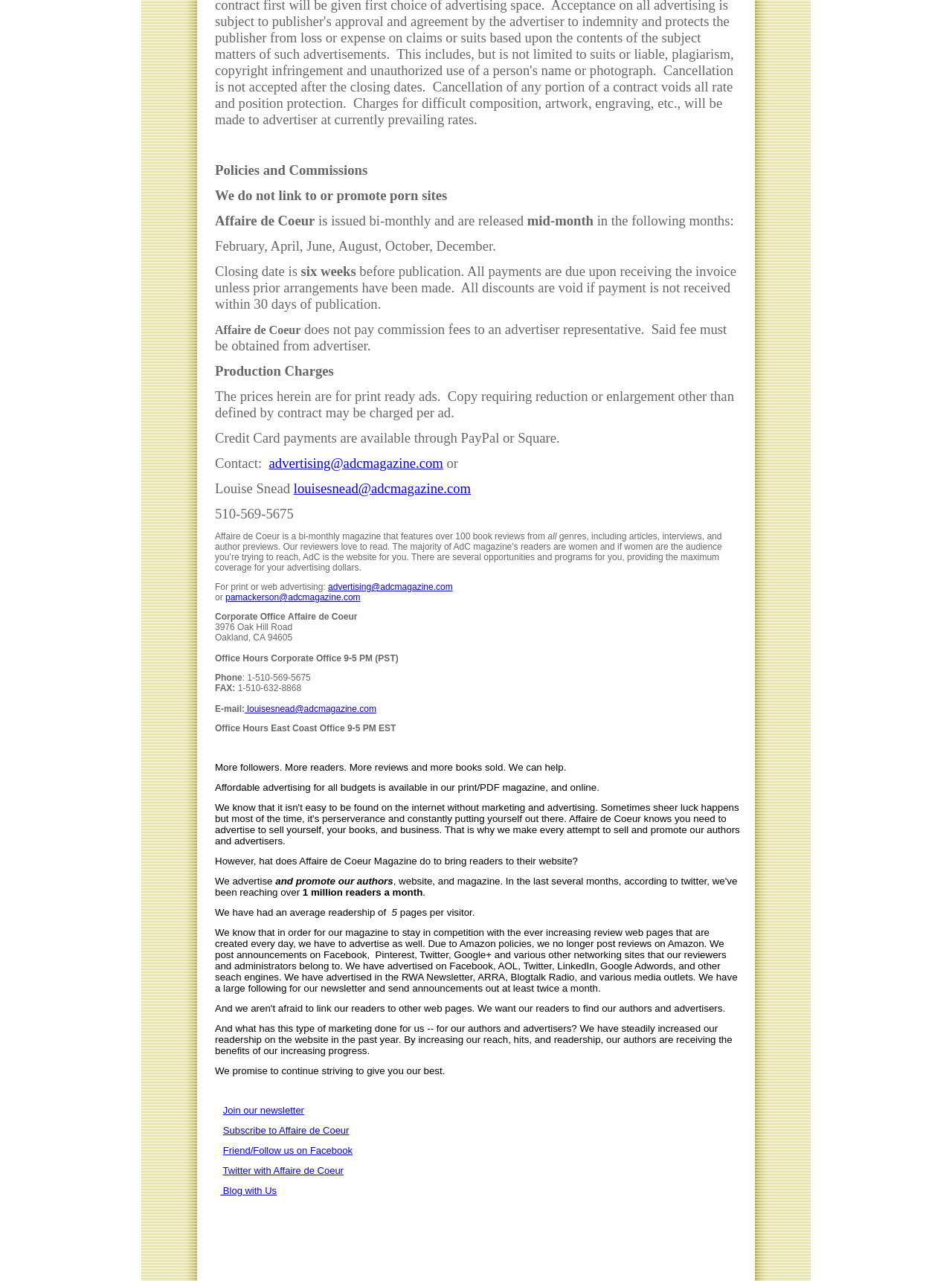Answer the question briefly using a single word or phrase: 
How often is the magazine published?

Bi-monthly